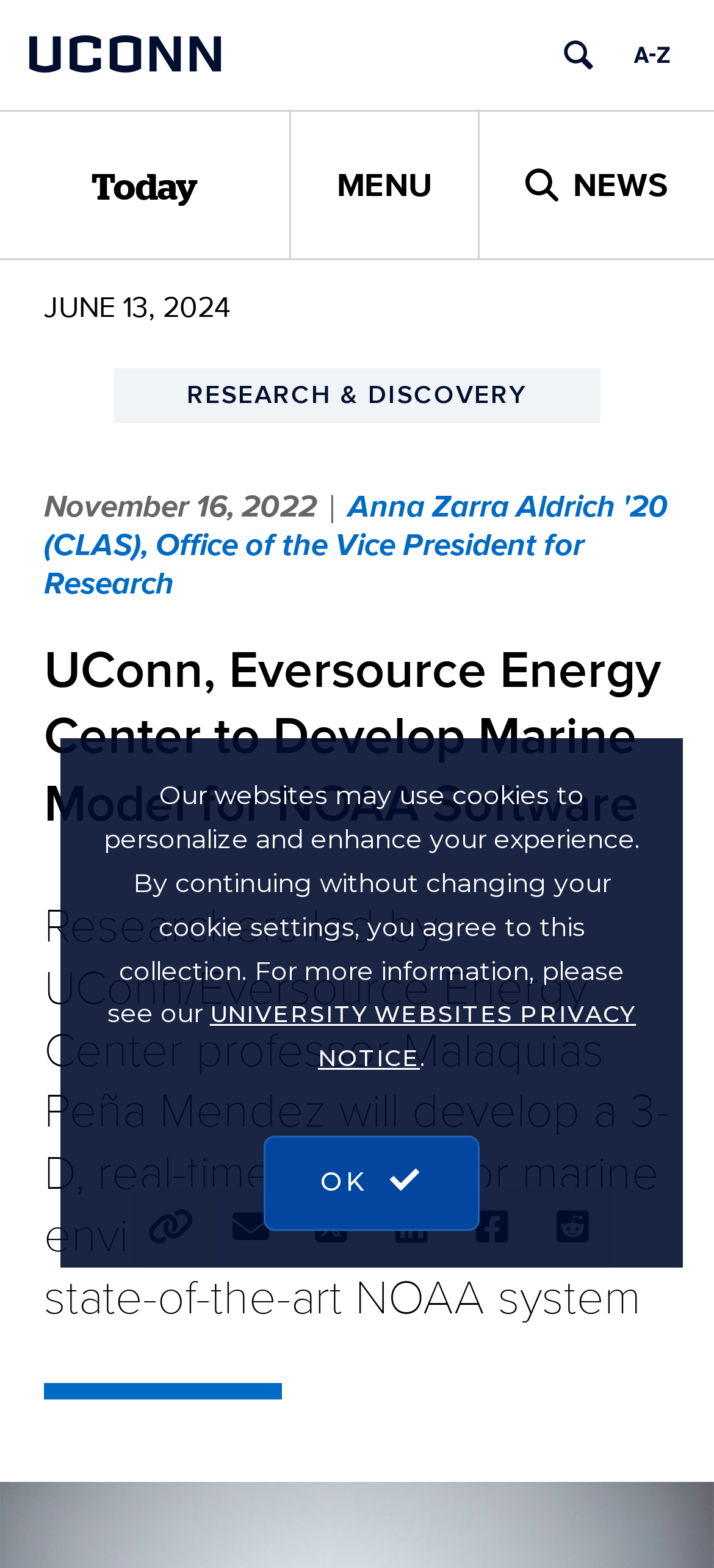What is the type of analysis being developed for marine environments?
Answer with a single word or phrase, using the screenshot for reference.

3-D, real-time analysis